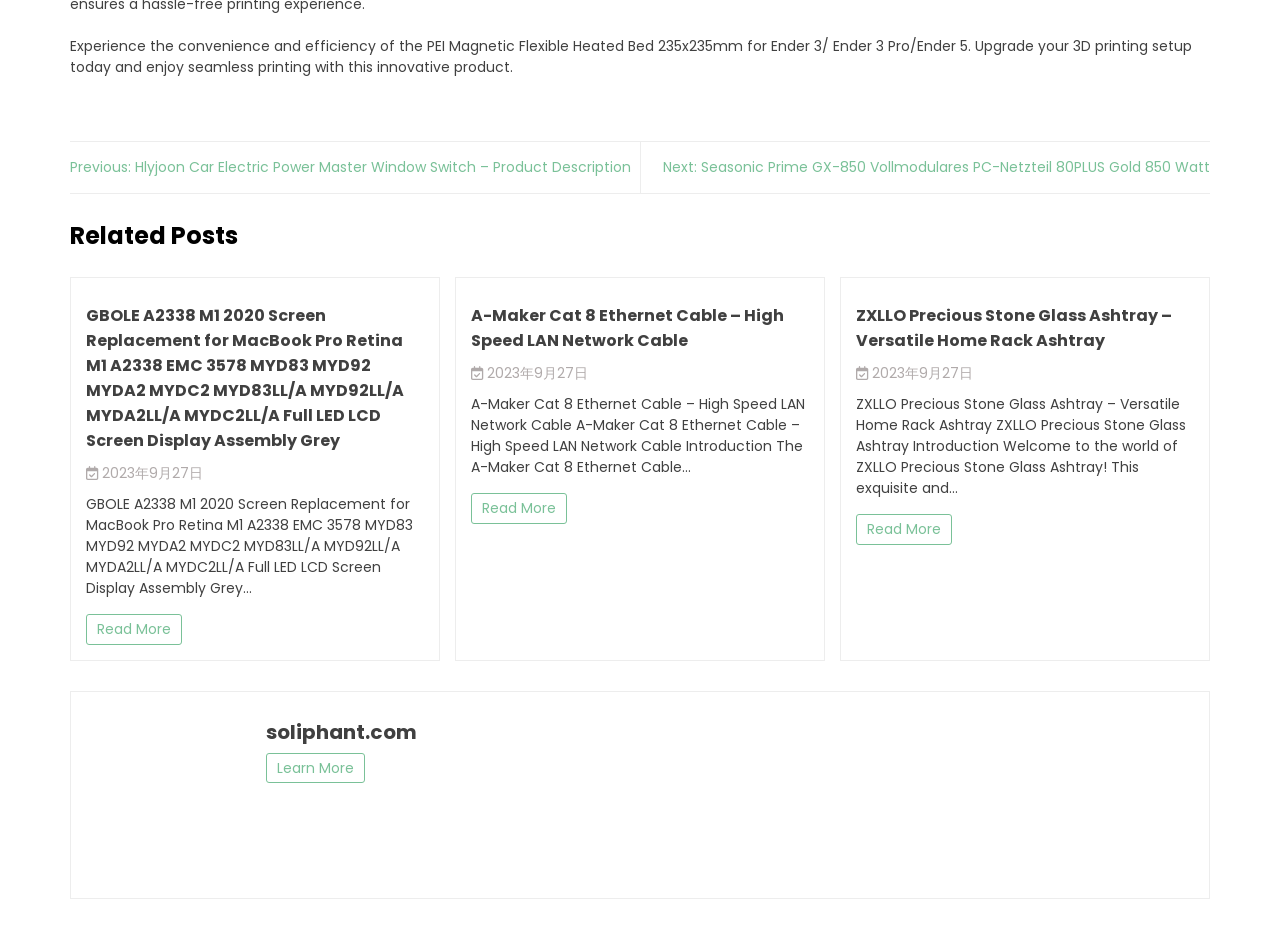Please specify the bounding box coordinates of the element that should be clicked to execute the given instruction: 'View the A-Maker Cat 8 Ethernet Cable product'. Ensure the coordinates are four float numbers between 0 and 1, expressed as [left, top, right, bottom].

[0.368, 0.329, 0.612, 0.38]